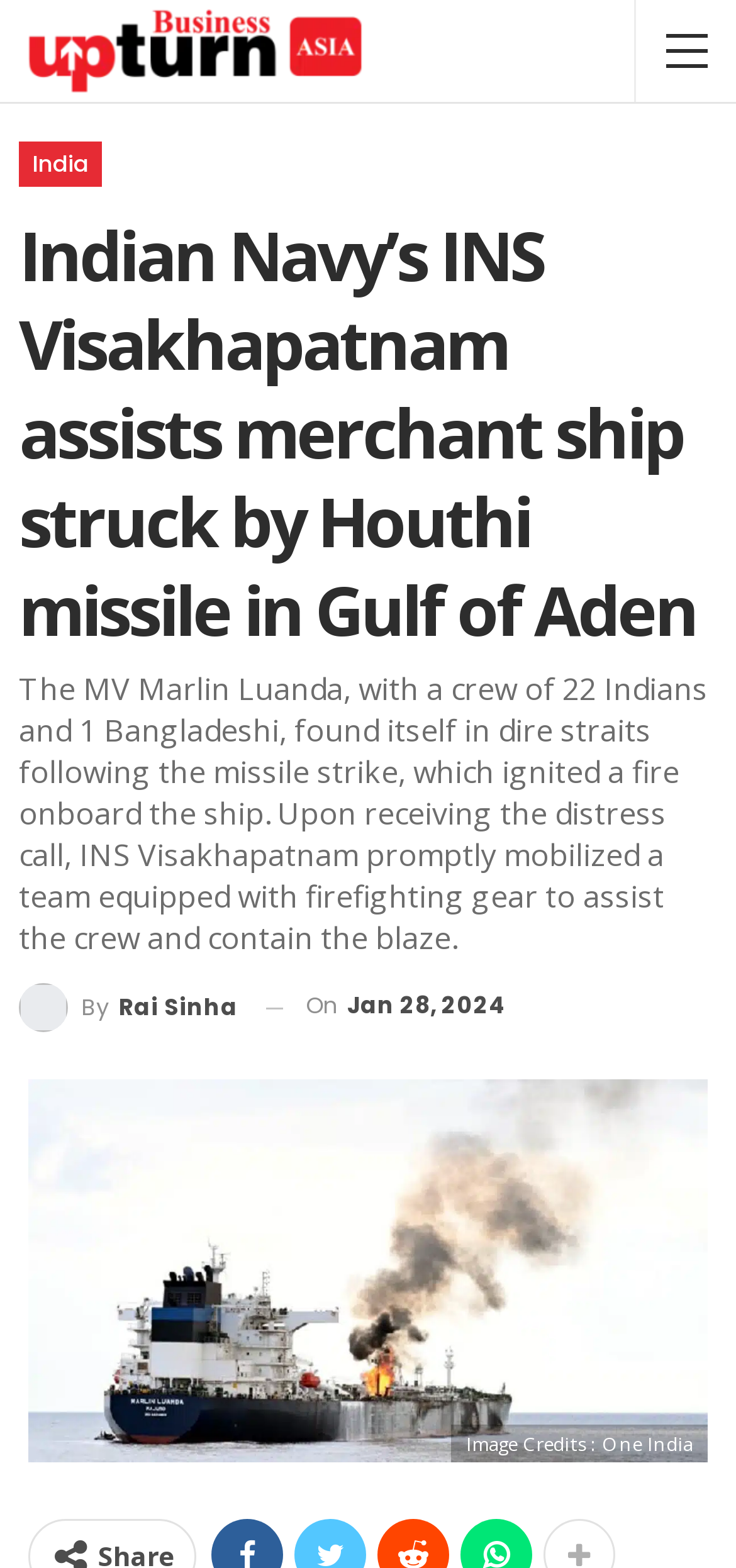Bounding box coordinates should be in the format (top-left x, top-left y, bottom-right x, bottom-right y) and all values should be floating point numbers between 0 and 1. Determine the bounding box coordinate for the UI element described as: By Rai Sinha

[0.026, 0.626, 0.323, 0.658]